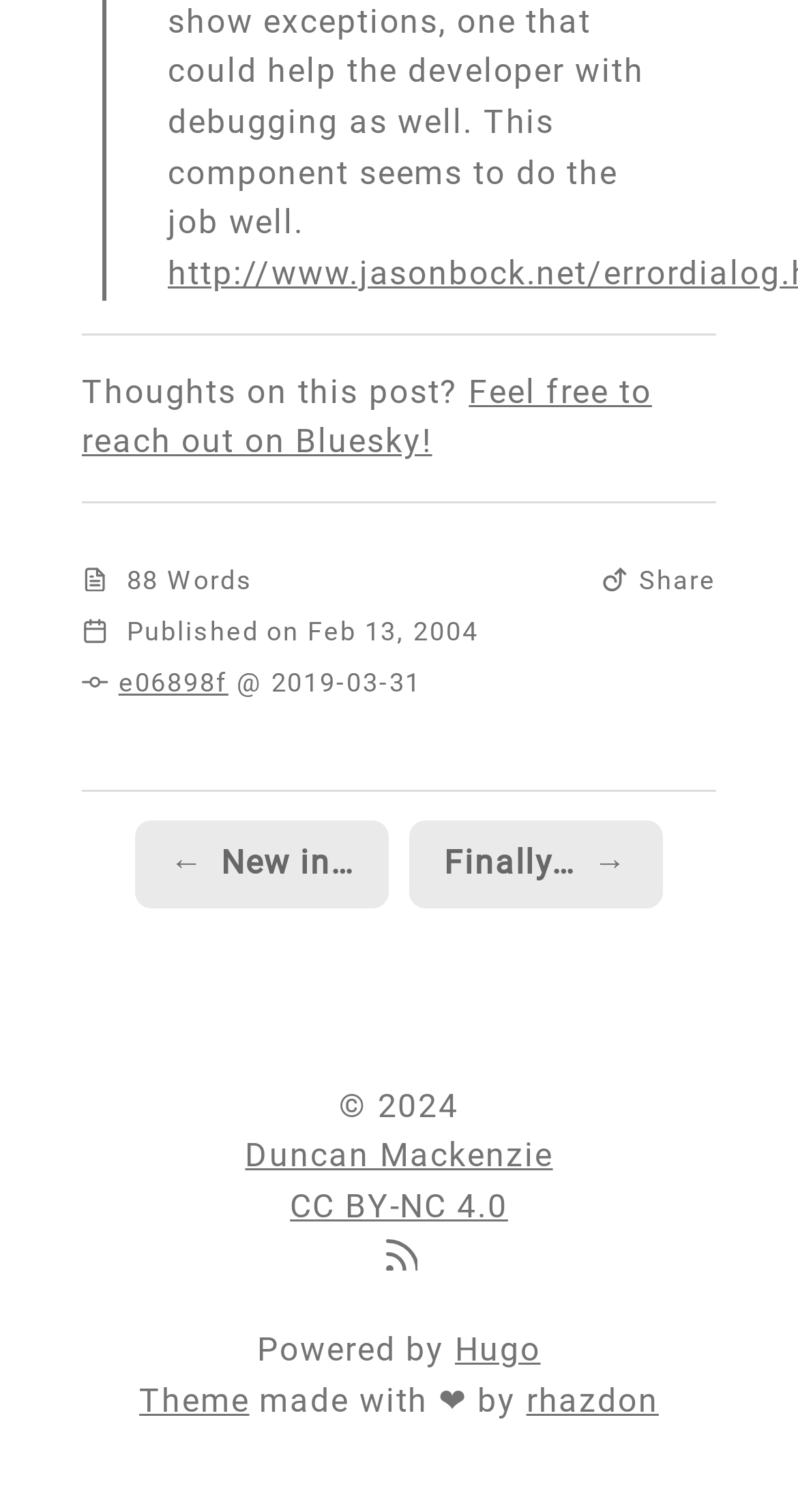Find the bounding box coordinates of the UI element according to this description: "rhazdon".

[0.66, 0.913, 0.826, 0.939]